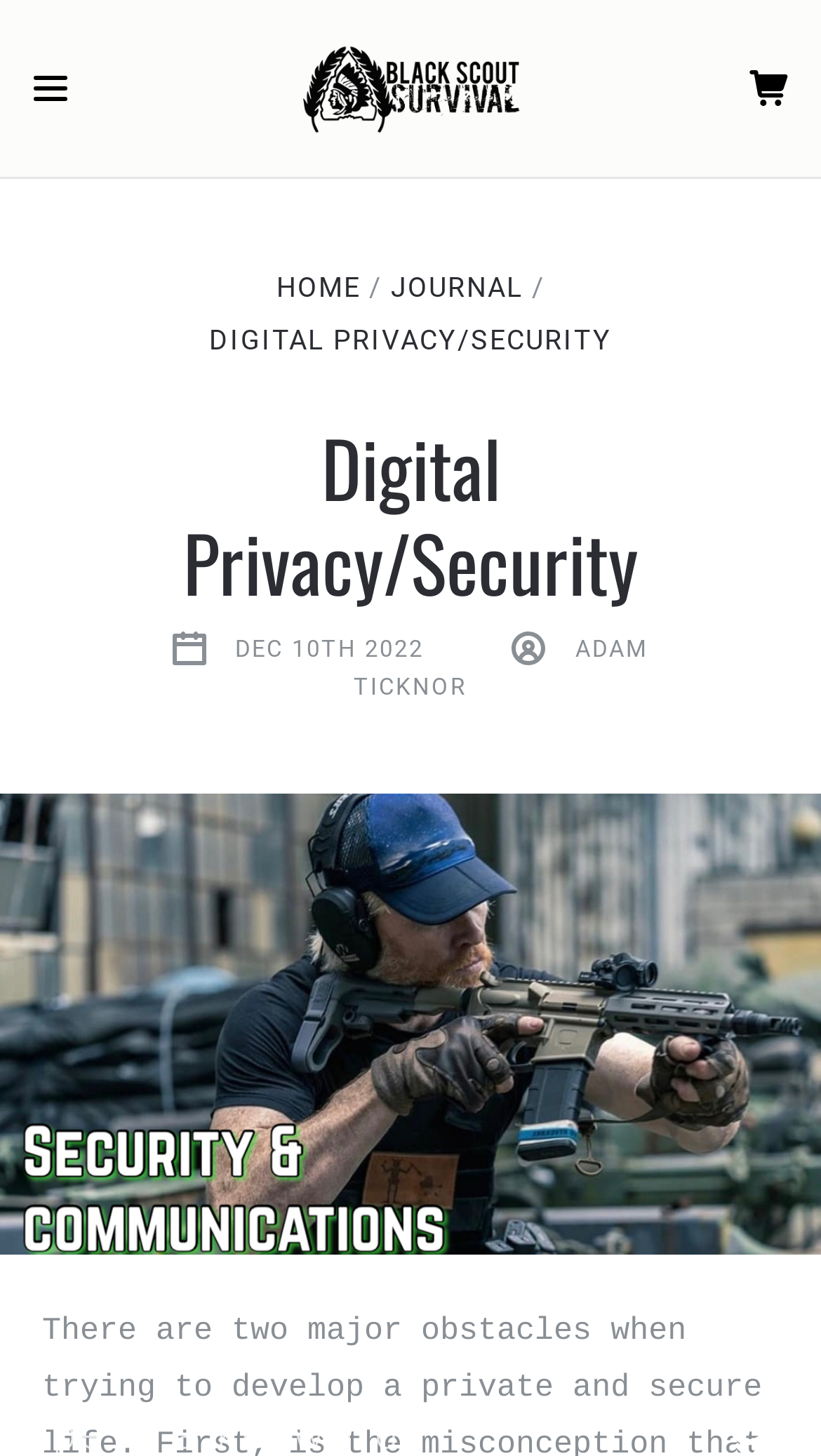Using the description: "alt="Black Scout Survival, LLC"", determine the UI element's bounding box coordinates. Ensure the coordinates are in the format of four float numbers between 0 and 1, i.e., [left, top, right, bottom].

[0.361, 0.029, 0.639, 0.081]